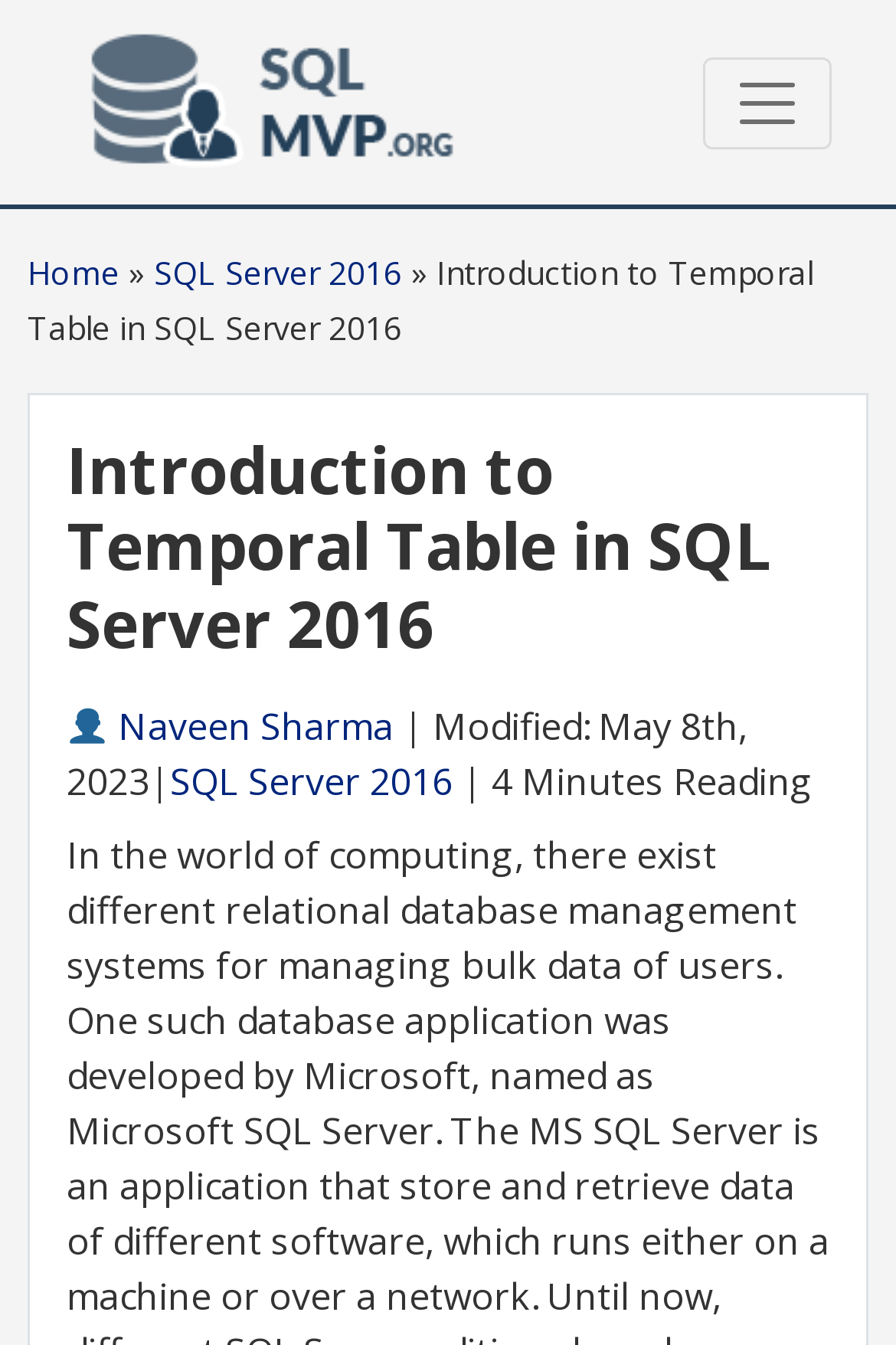What is the category of the article?
Provide a detailed and well-explained answer to the question.

The category of the article is mentioned in the navigation bar, with a link element containing the text 'SQL Server 2016', and also mentioned below the heading 'Introduction to Temporal Table in SQL Server 2016'.